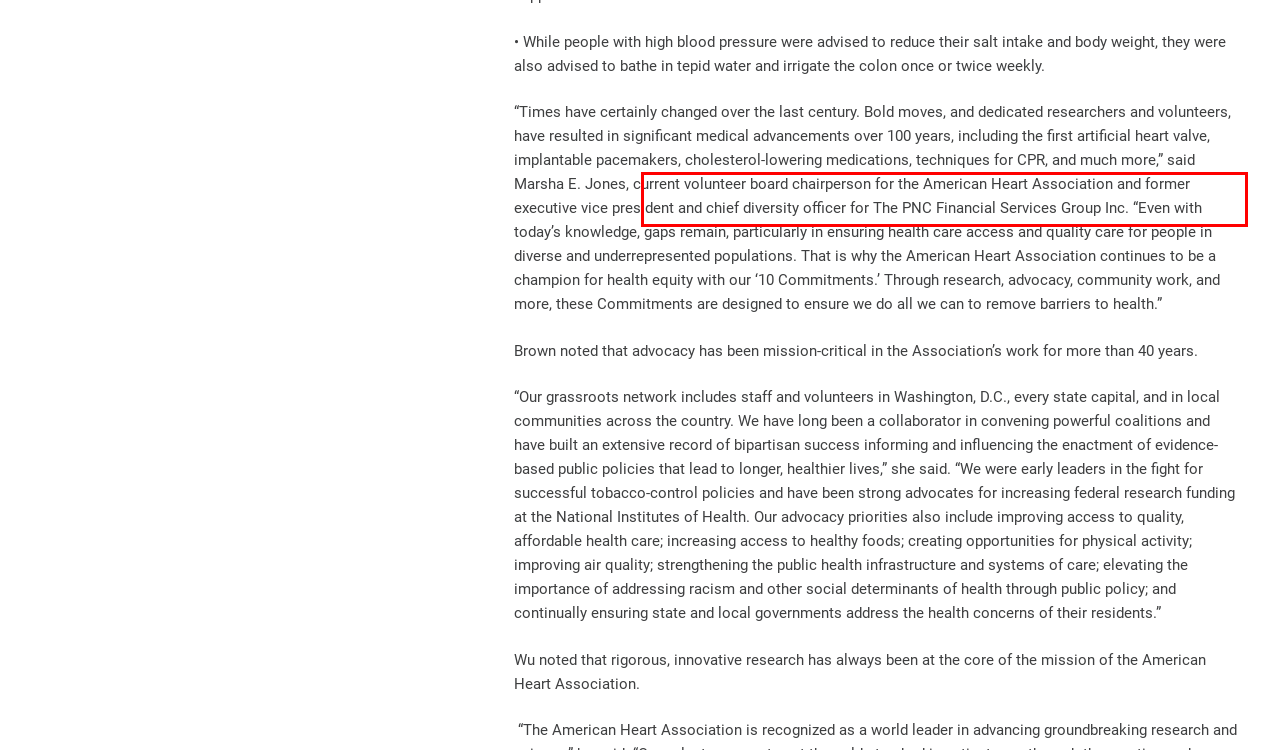You are presented with a webpage screenshot featuring a red bounding box. Perform OCR on the text inside the red bounding box and extract the content.

• There was no specific treatment if one survived a heart attack other than bed rest, a liquid diet, and general supportive measures.